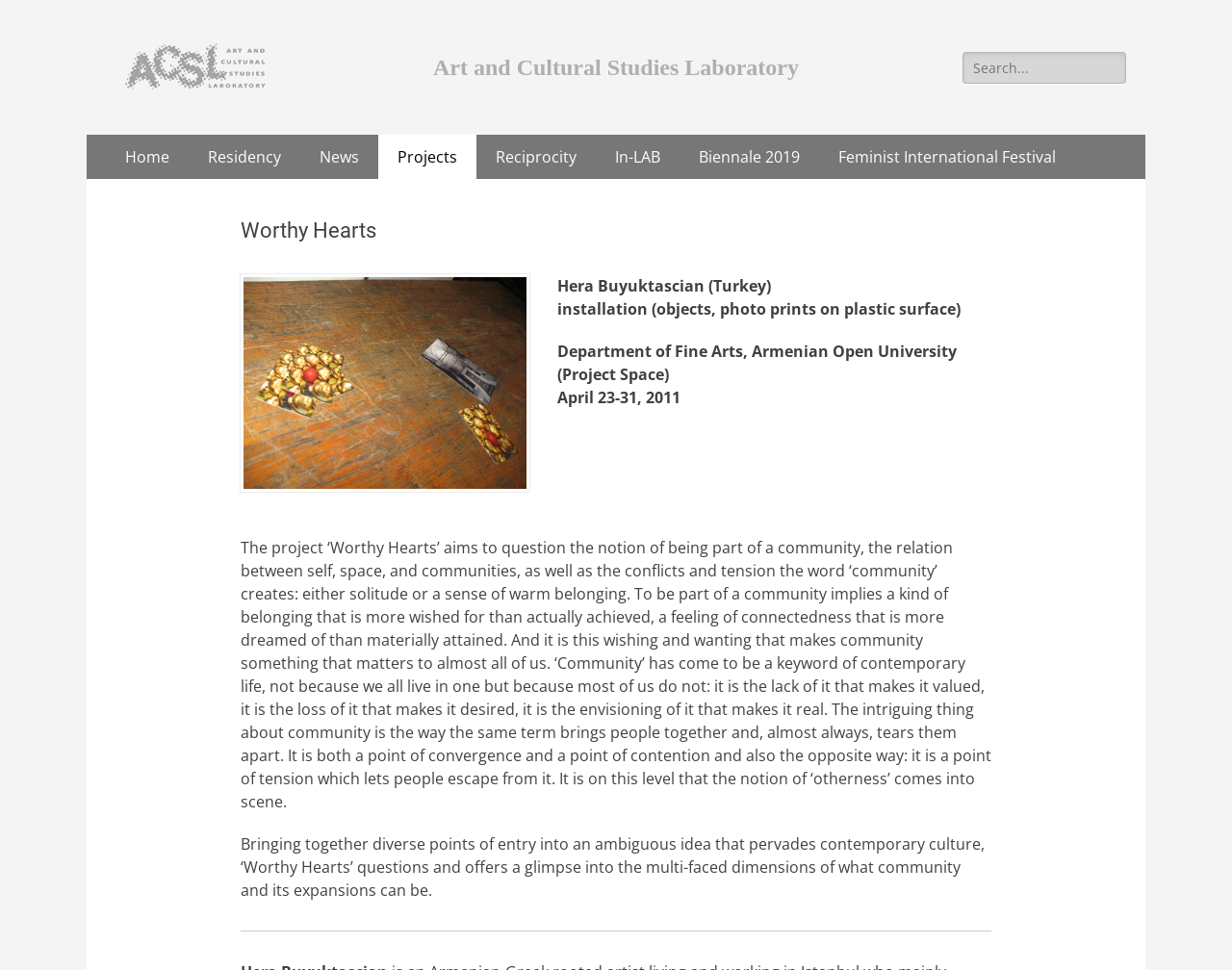Pinpoint the bounding box coordinates of the clickable element to carry out the following instruction: "Go to Home page."

[0.086, 0.139, 0.153, 0.185]